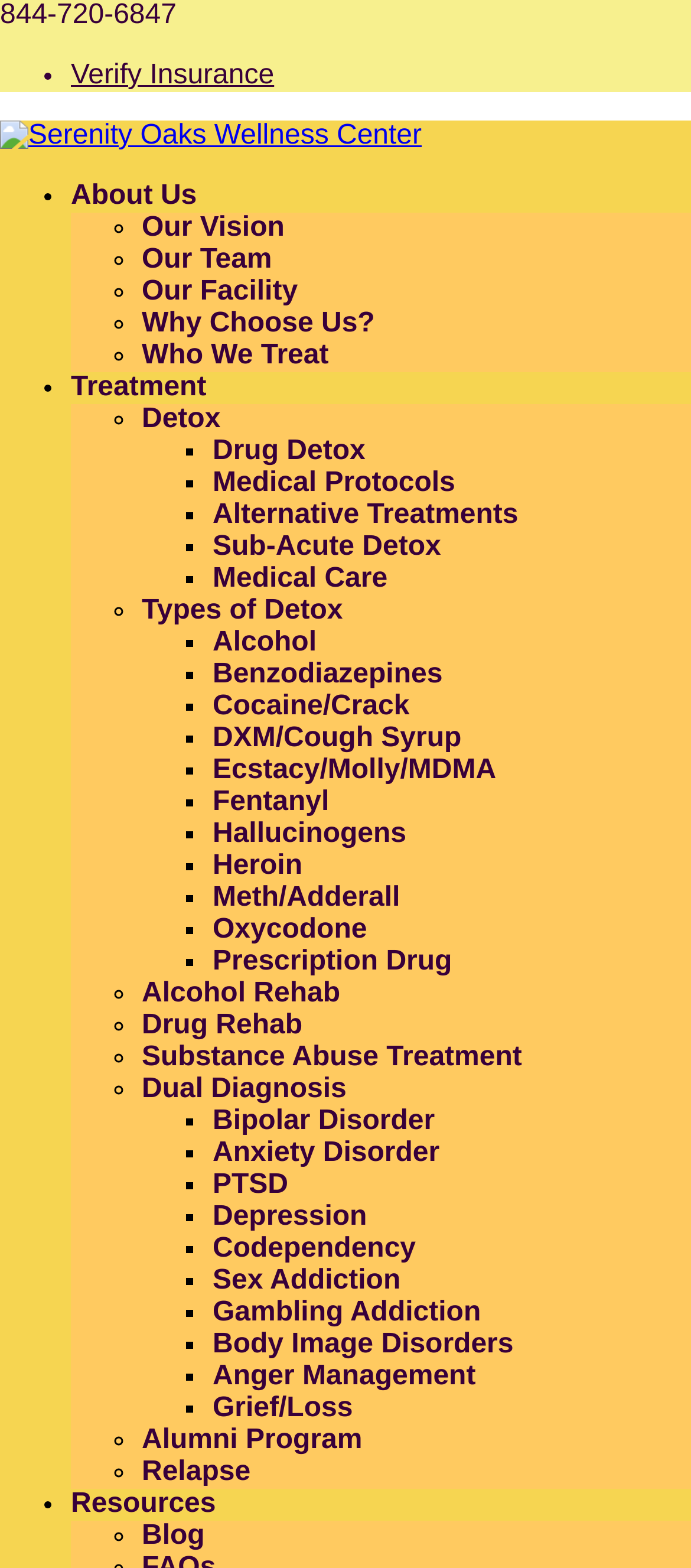Using the provided description: "About Us", find the bounding box coordinates of the corresponding UI element. The output should be four float numbers between 0 and 1, in the format [left, top, right, bottom].

[0.103, 0.115, 0.285, 0.135]